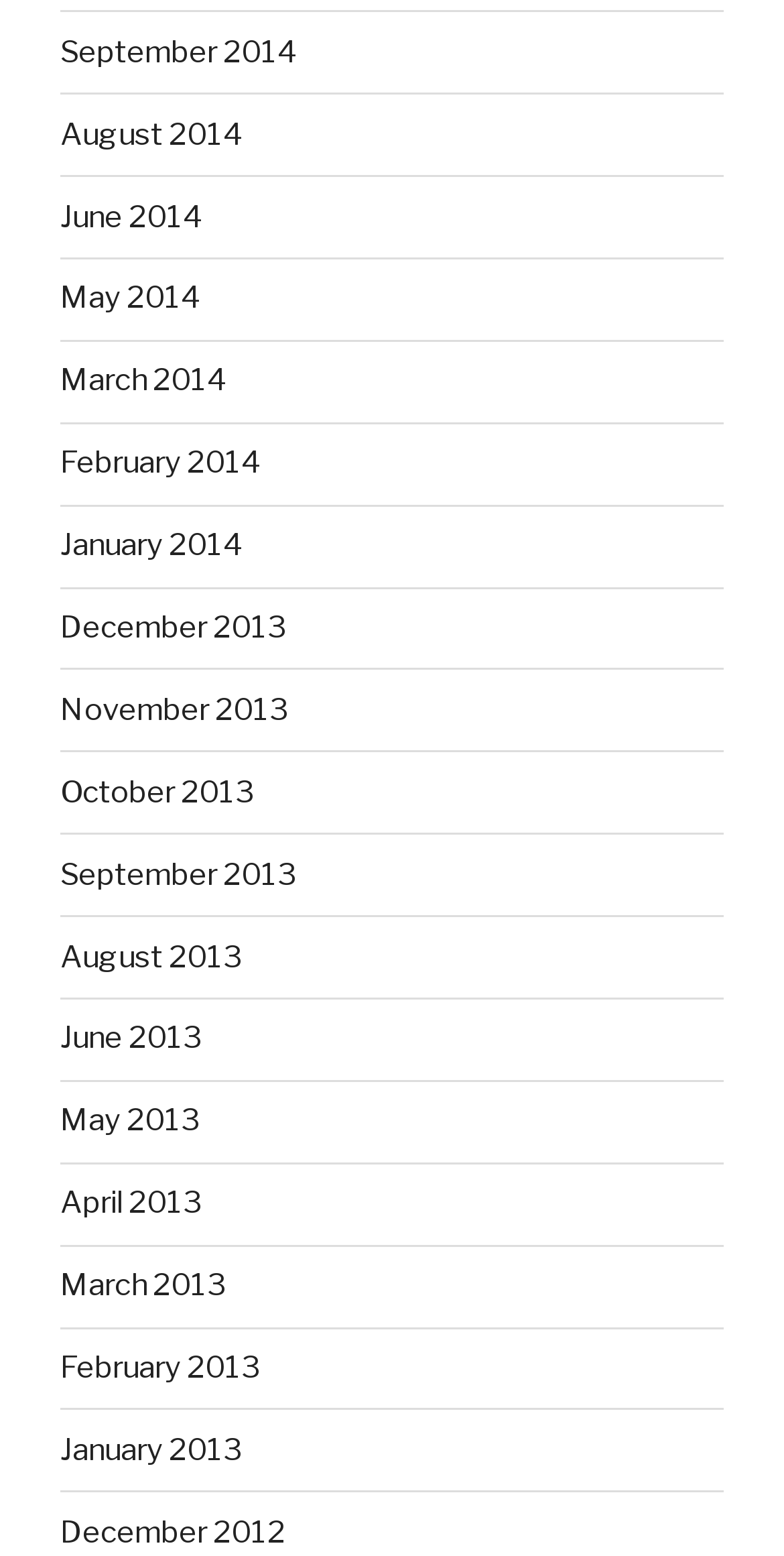Please find the bounding box for the following UI element description. Provide the coordinates in (top-left x, top-left y, bottom-right x, bottom-right y) format, with values between 0 and 1: September 2013

[0.077, 0.55, 0.377, 0.574]